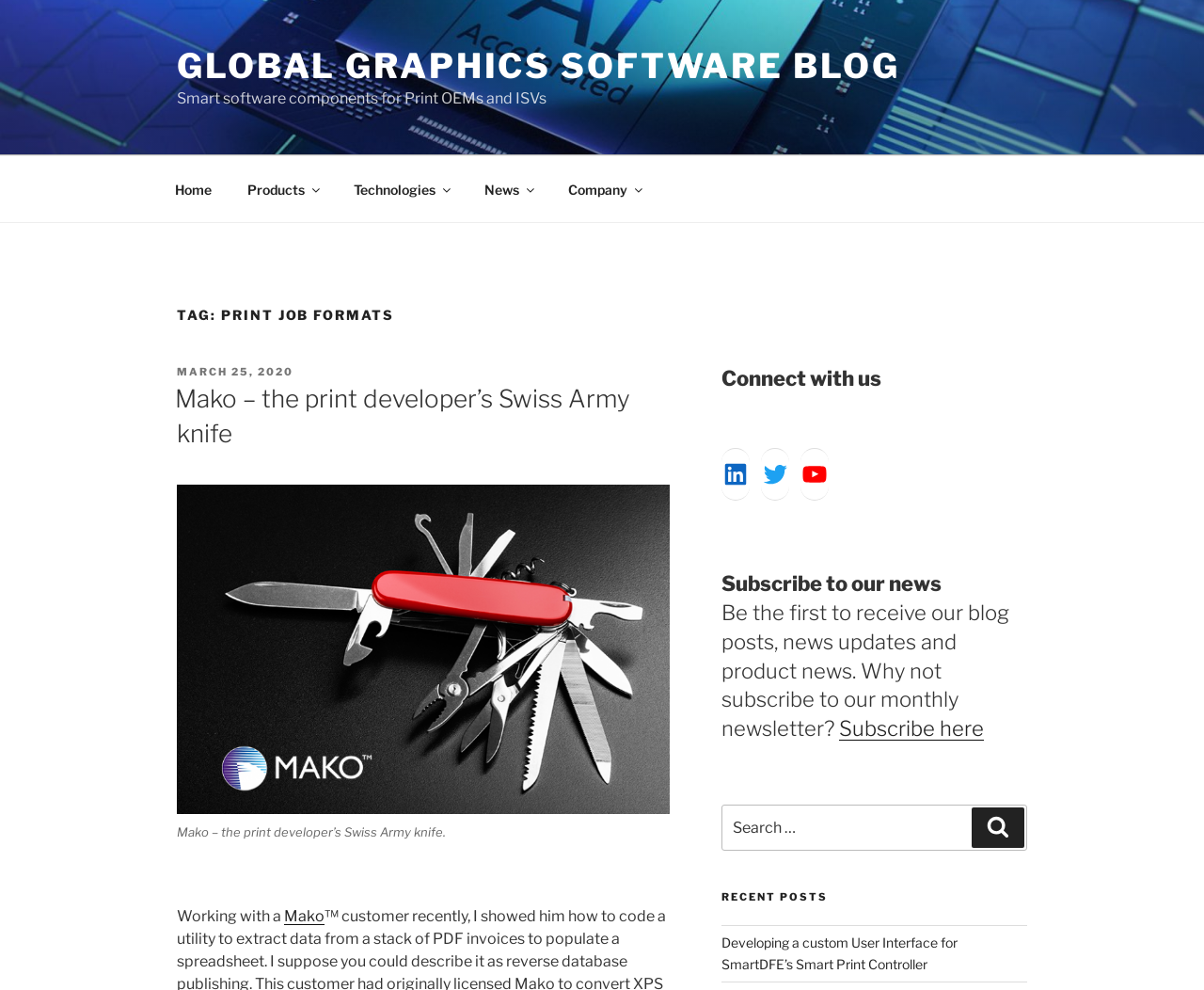Construct a thorough caption encompassing all aspects of the webpage.

The webpage is a blog post from Global Graphics Software, focused on print job formats. At the top, there is a link to the Global Graphics Software blog, accompanied by a brief description of the company as a provider of smart software components for print OEMs and ISVs. 

Below this, a top menu navigation bar is situated, containing links to the Home, Products, Technologies, News, and Company sections. 

The main content of the page is a blog post titled "TAG: PRINT JOB FORMATS", which appears to be a news article or blog post. The post is dated March 25, 2020, and has a heading "Mako – the print developer’s Swiss Army knife". 

Below the heading, there is an image with a caption "Mako – the print developer’s Swiss Army knife", which is described as "the Swiss Army knife of SDKs!". The image is followed by a block of text that discusses working with Mako. 

On the right side of the page, there are several sections. The first section is titled "Connect with us" and contains links to the company's LinkedIn, Twitter, and YouTube profiles. 

Below this, there is a section titled "Subscribe to our news" where users can subscribe to the company's monthly newsletter. 

Next, there is a search bar where users can search for specific content on the website. 

Finally, at the bottom of the page, there is a section titled "RECENT POSTS" which contains a link to another blog post titled "Developing a custom User Interface for SmartDFE’s Smart Print Controller".